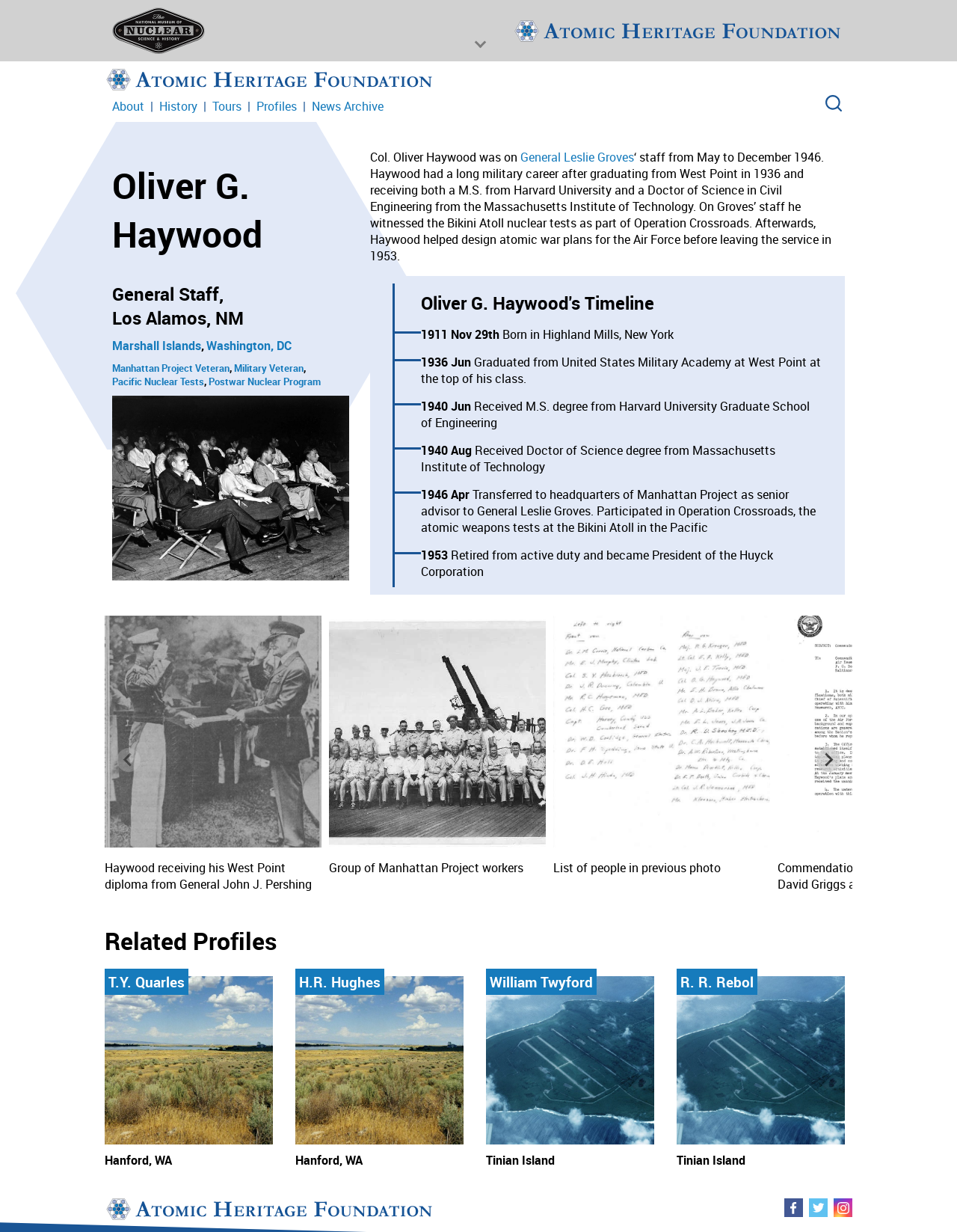What is the name of the operation where Haywood participated in atomic weapons tests?
Analyze the image and deliver a detailed answer to the question.

The webpage mentions that Haywood 'Participated in Operation Crossroads, the atomic weapons tests at the Bikini Atoll in the Pacific' in 1946.